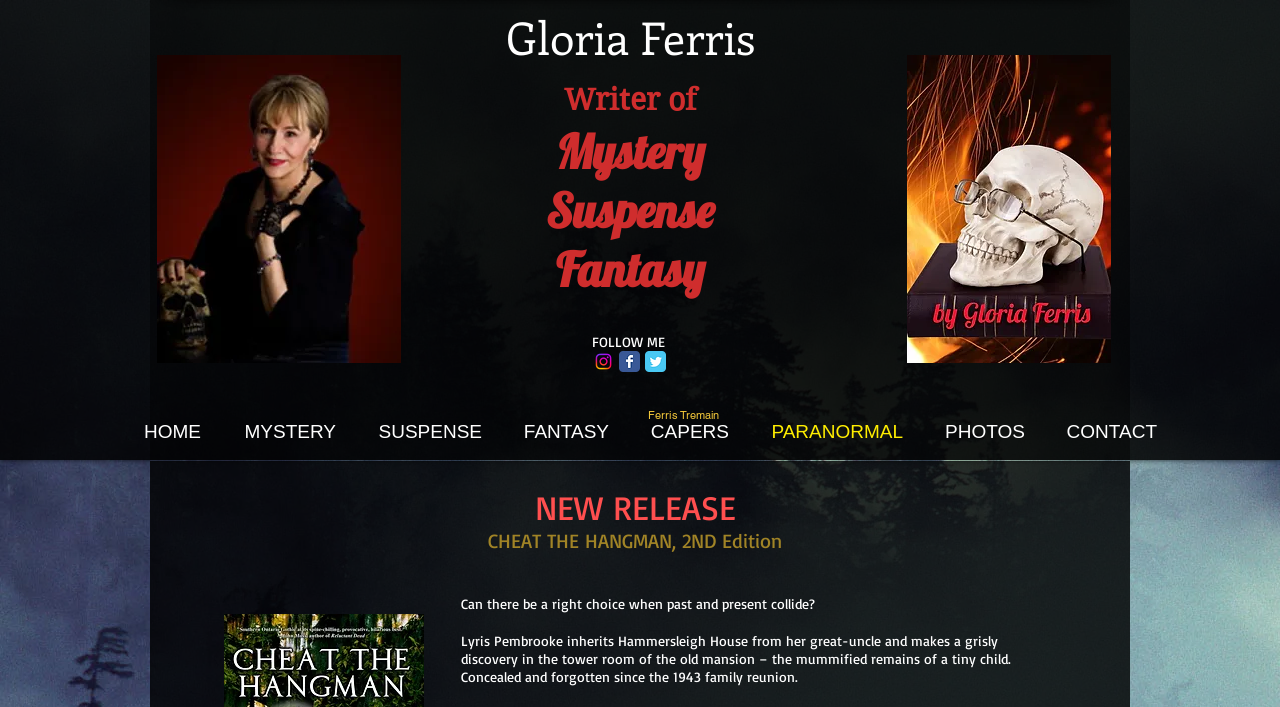Respond to the question below with a single word or phrase:
What social media platforms are available?

Instagram, Facebook, Twitter